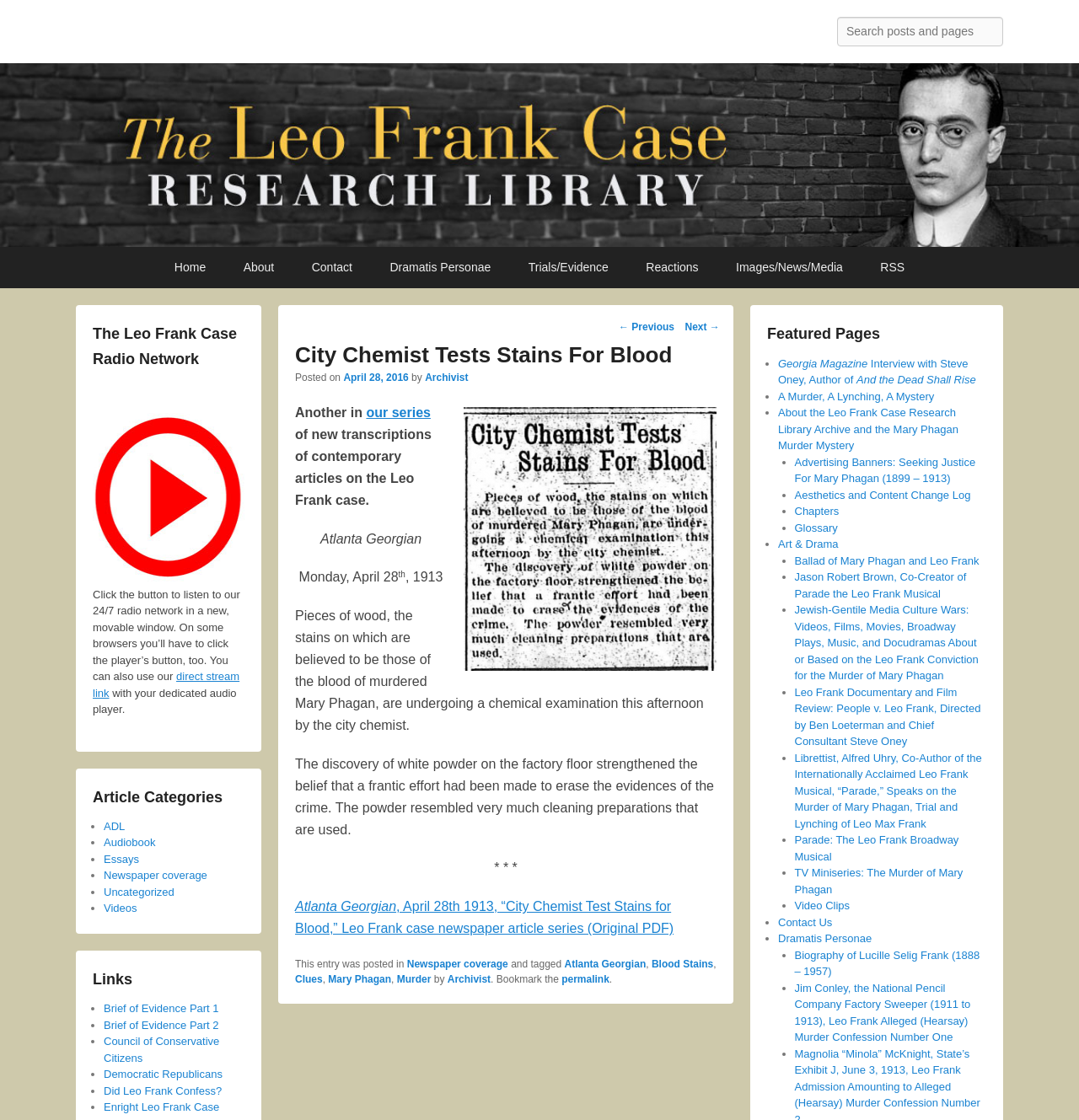Summarize the webpage comprehensively, mentioning all visible components.

The webpage is dedicated to the Leo Frank Case Research Library, with a focus on the 1913 murder of Mary Phagan and the subsequent trial, appeals, and lynching of Leo Frank in 1915. 

At the top of the page, there is a heading with the title "The Leo Frank Case Research Library" and a link to the same. Below this, there is a brief description of the case, followed by a search bar and a textbox. 

On the left side of the page, there is a menu with links to various sections, including "Home", "About", "Contact", "Dramatis Personae", "Trials/Evidence", "Reactions", "Images/News/Media", and "RSS". 

The main content of the page is an article titled "City Chemist Tests Stains For Blood", which is a transcription of a contemporary newspaper article from the Atlanta Georgian, dated April 28, 1913. The article discusses the investigation into Mary Phagan's murder, including the examination of bloodstains on pieces of wood found at the factory where she was killed. 

The article is accompanied by a heading with the title "Post navigation", which has links to previous and next posts. Below the article, there are links to related categories and tags, including "Newspaper coverage", "Atlanta Georgian", "Blood Stains", "Clues", "Mary Phagan", "Murder", and others. 

On the right side of the page, there is a section titled "Featured Pages", which lists several links to other pages on the website, including interviews, articles, and resources related to the Leo Frank case.